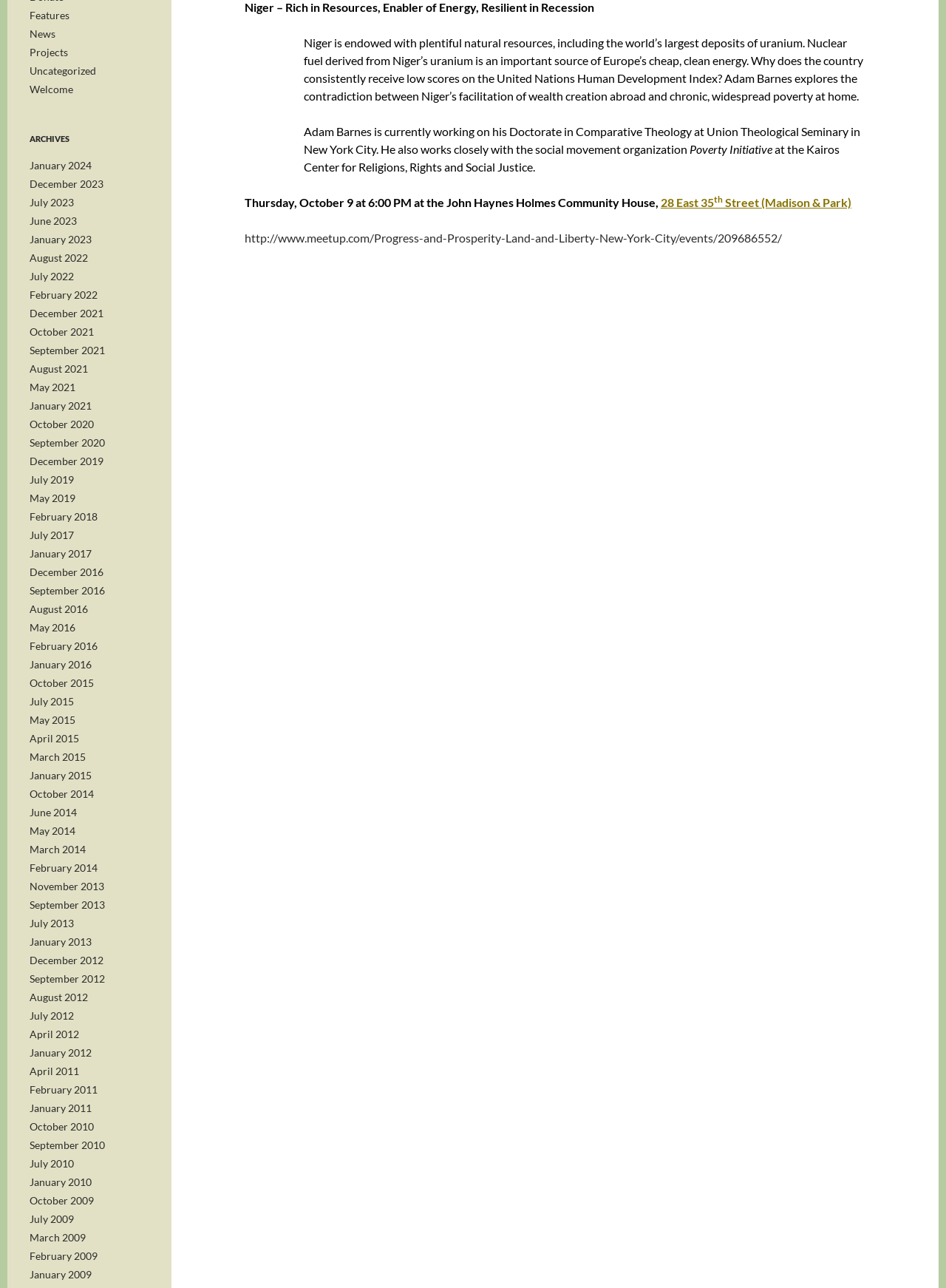Please give the bounding box coordinates of the area that should be clicked to fulfill the following instruction: "Learn more about Adam Barnes". The coordinates should be in the format of four float numbers from 0 to 1, i.e., [left, top, right, bottom].

[0.321, 0.117, 0.909, 0.142]